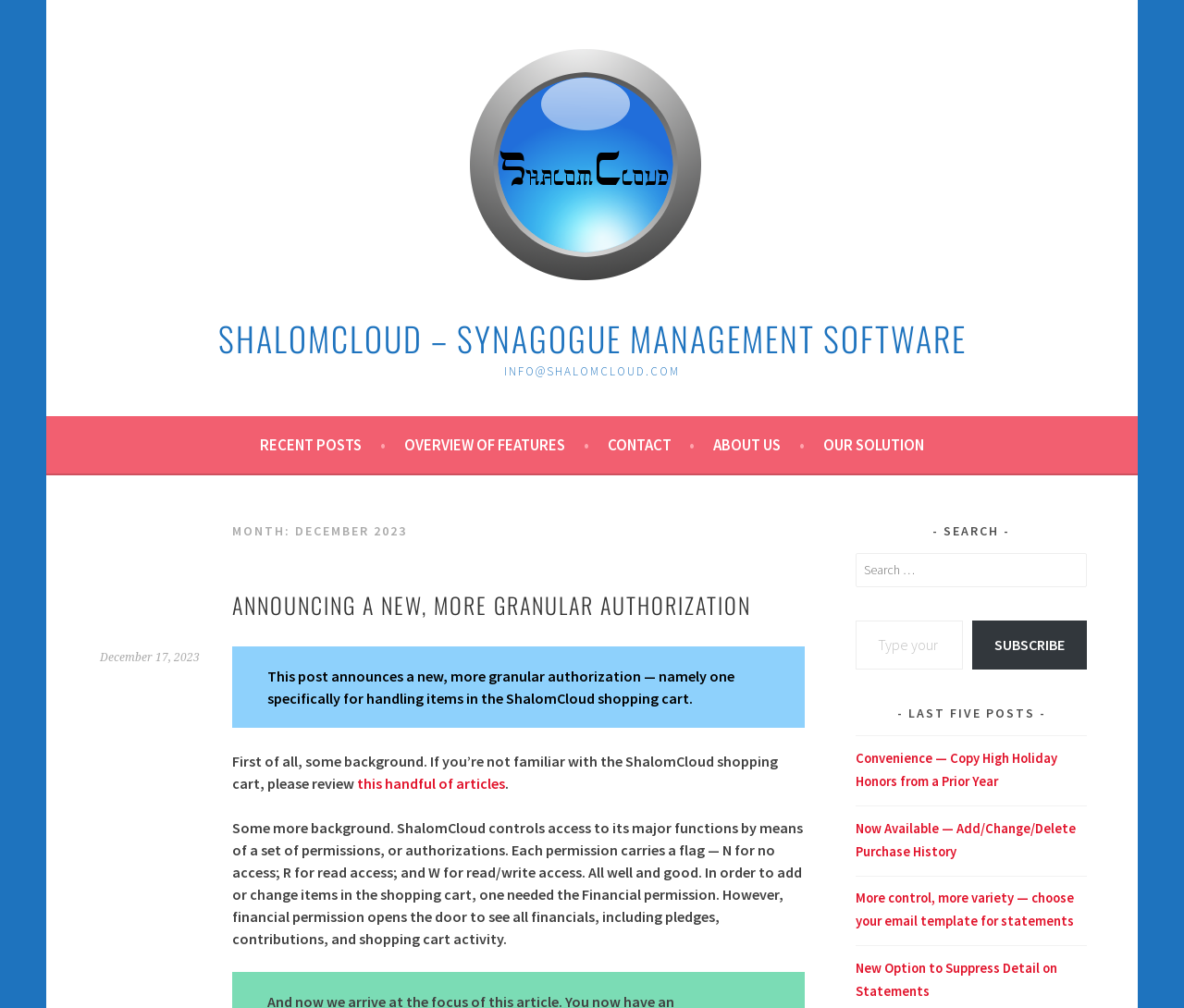Could you specify the bounding box coordinates for the clickable section to complete the following instruction: "Search for something"?

[0.723, 0.549, 0.918, 0.582]